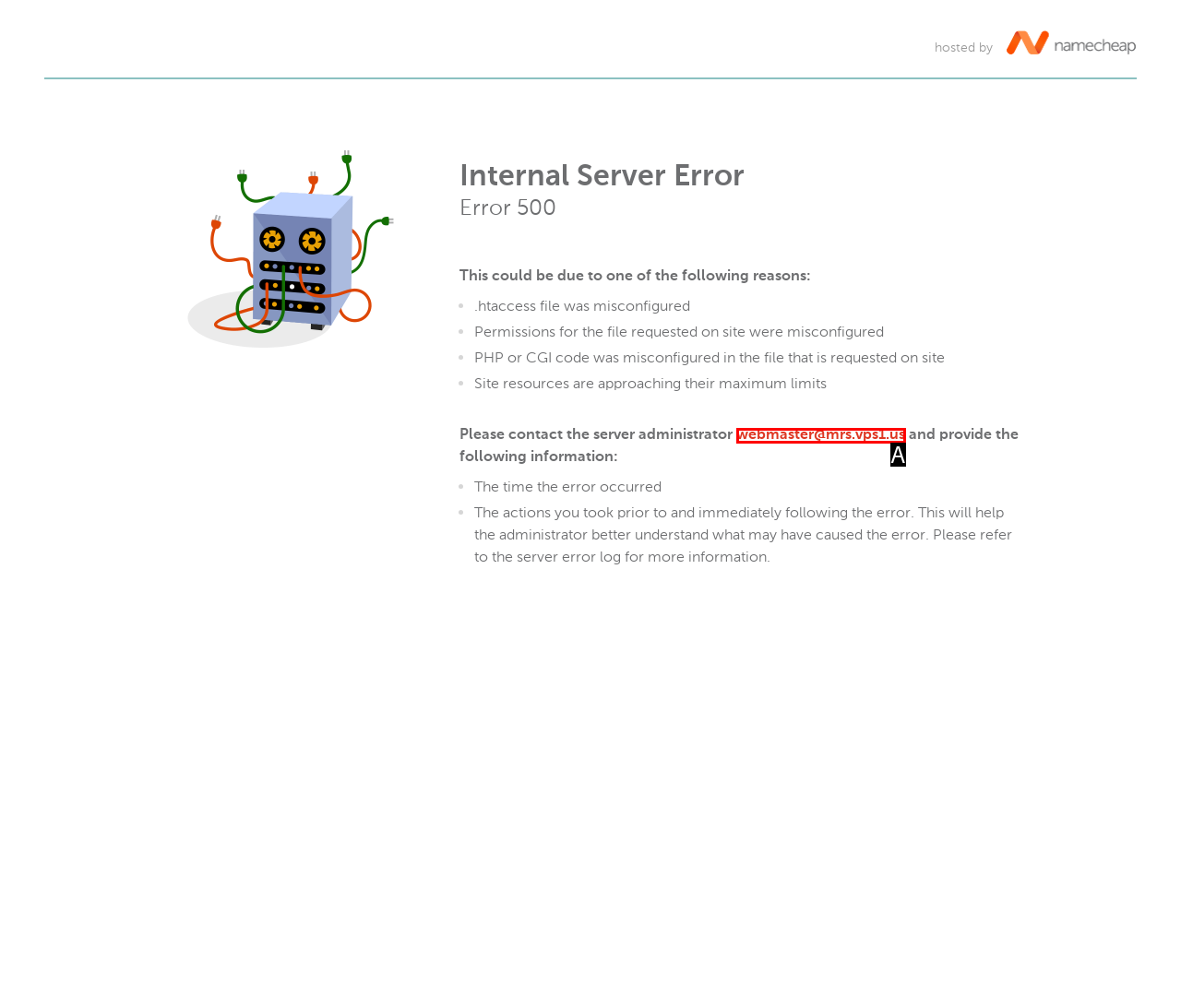Choose the option that aligns with the description: webmaster@mrs.vps1.us
Respond with the letter of the chosen option directly.

A